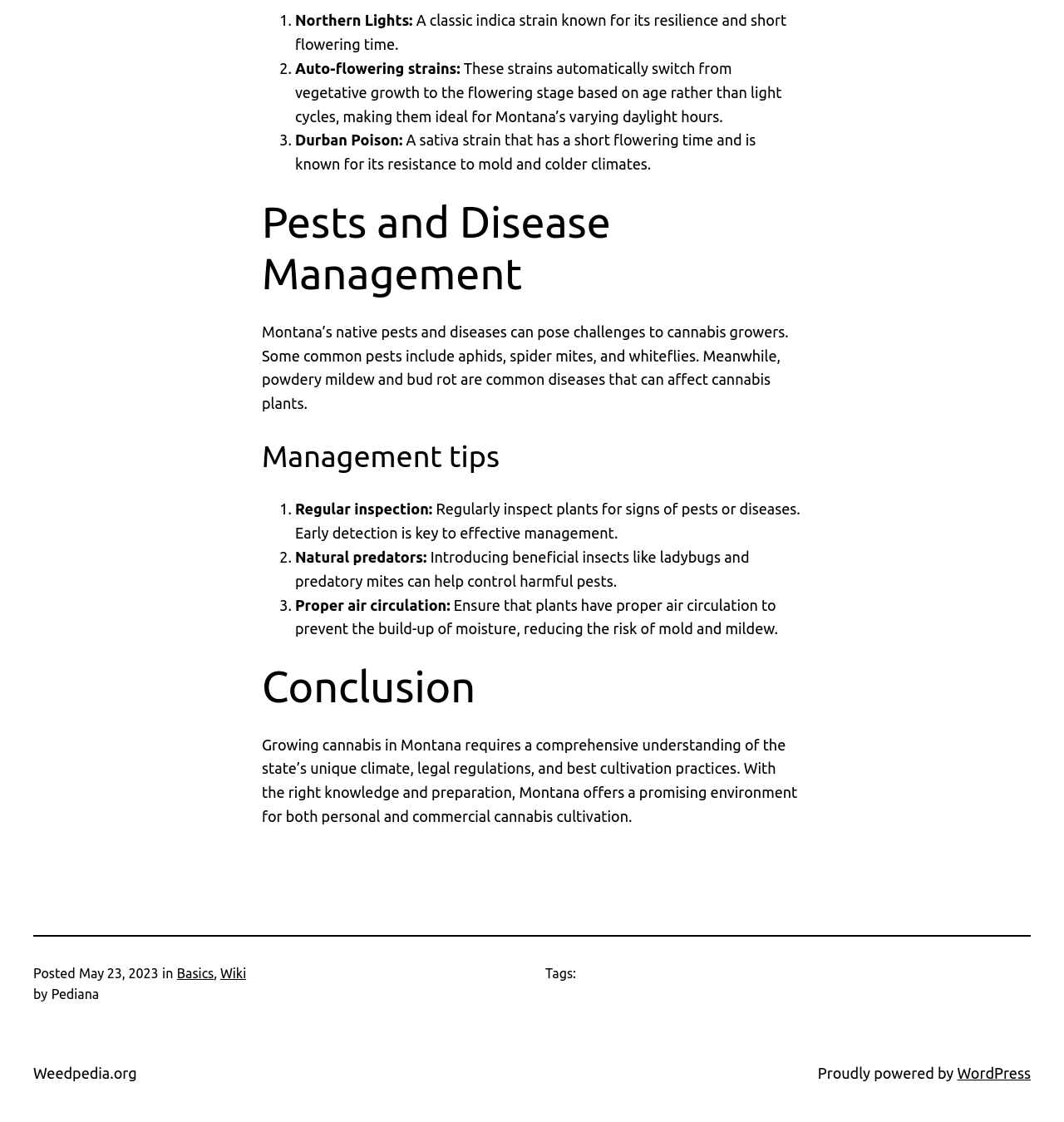How many management tips are provided?
Look at the image and provide a detailed response to the question.

In the section 'Management tips', there are three list markers with corresponding text, indicating three management tips for cannabis growers.